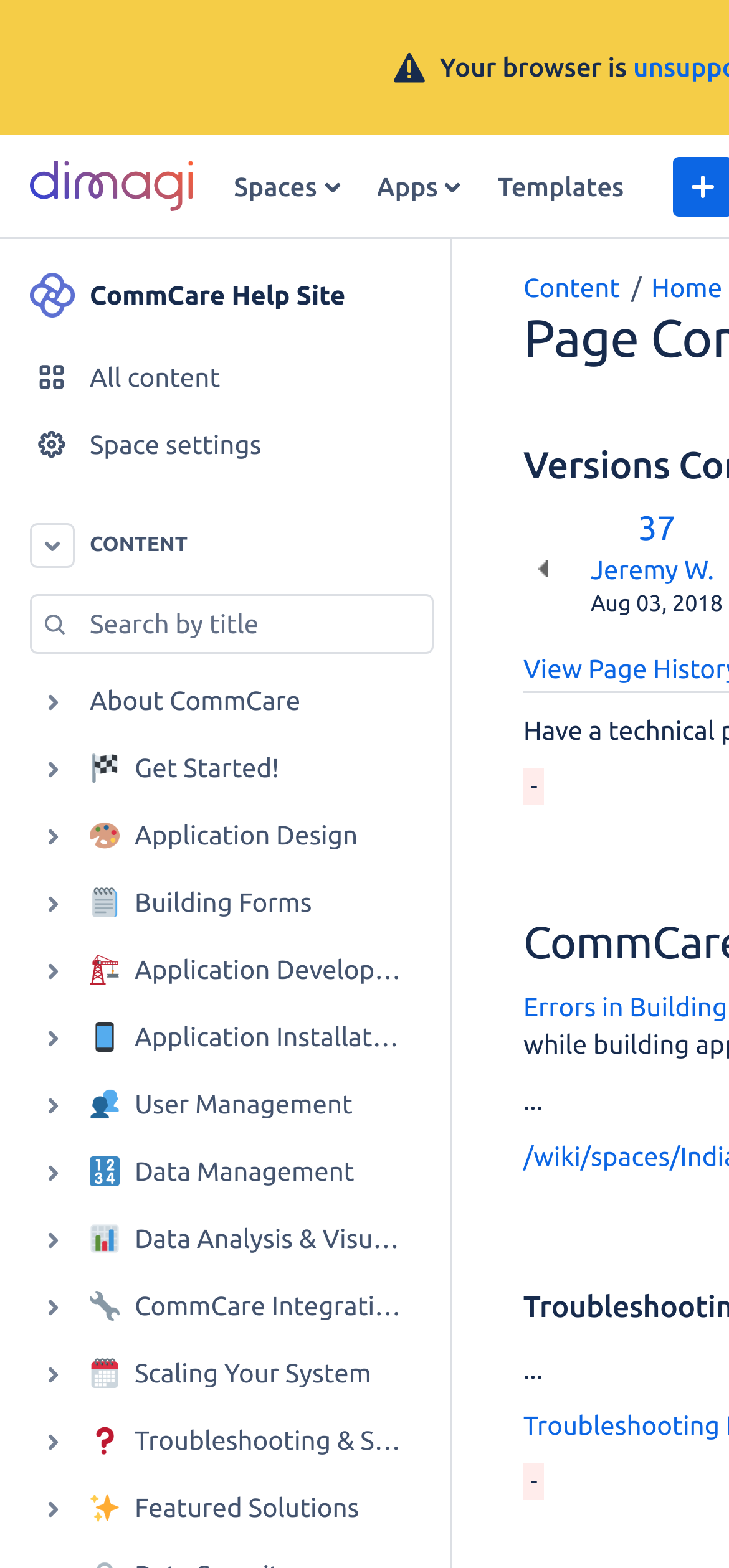Given the following UI element description: "Data Analysis & Visualization", find the bounding box coordinates in the webpage screenshot.

[0.021, 0.77, 0.595, 0.813]